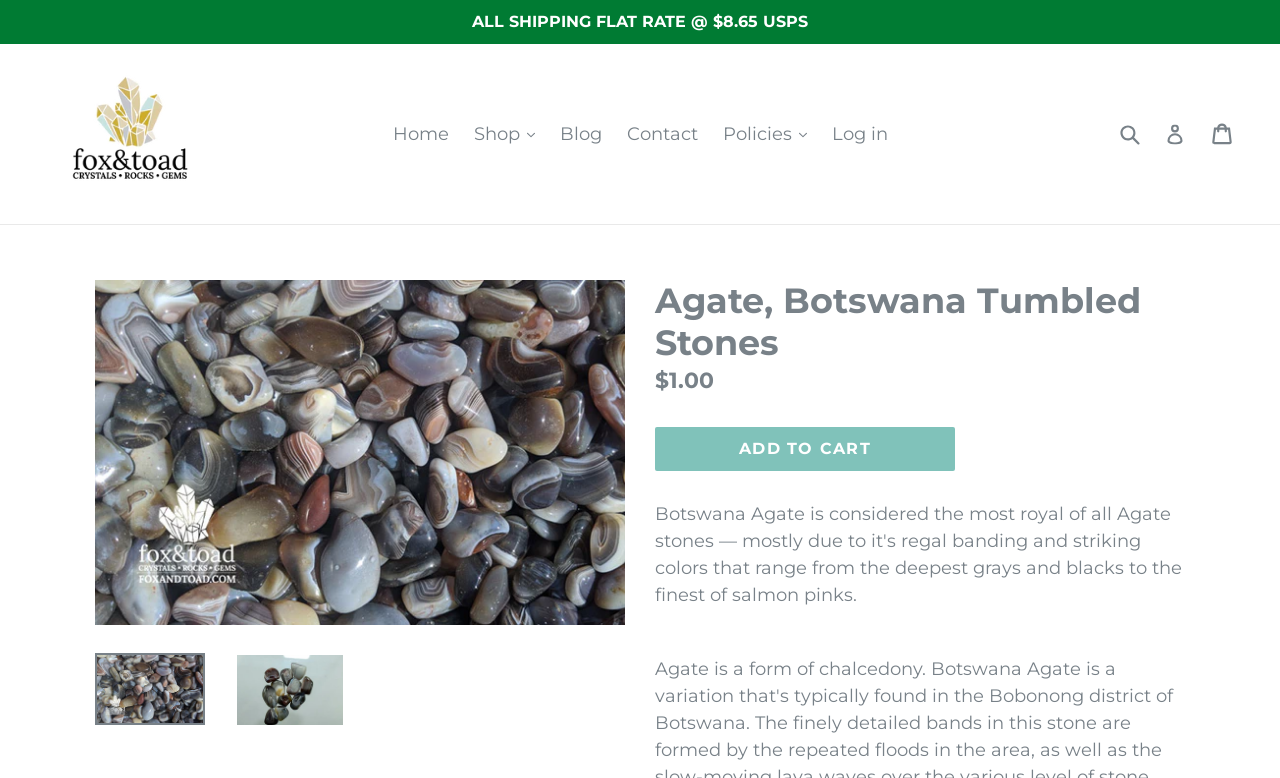Locate the bounding box coordinates of the element that should be clicked to fulfill the instruction: "Search for products".

[0.871, 0.144, 0.895, 0.2]